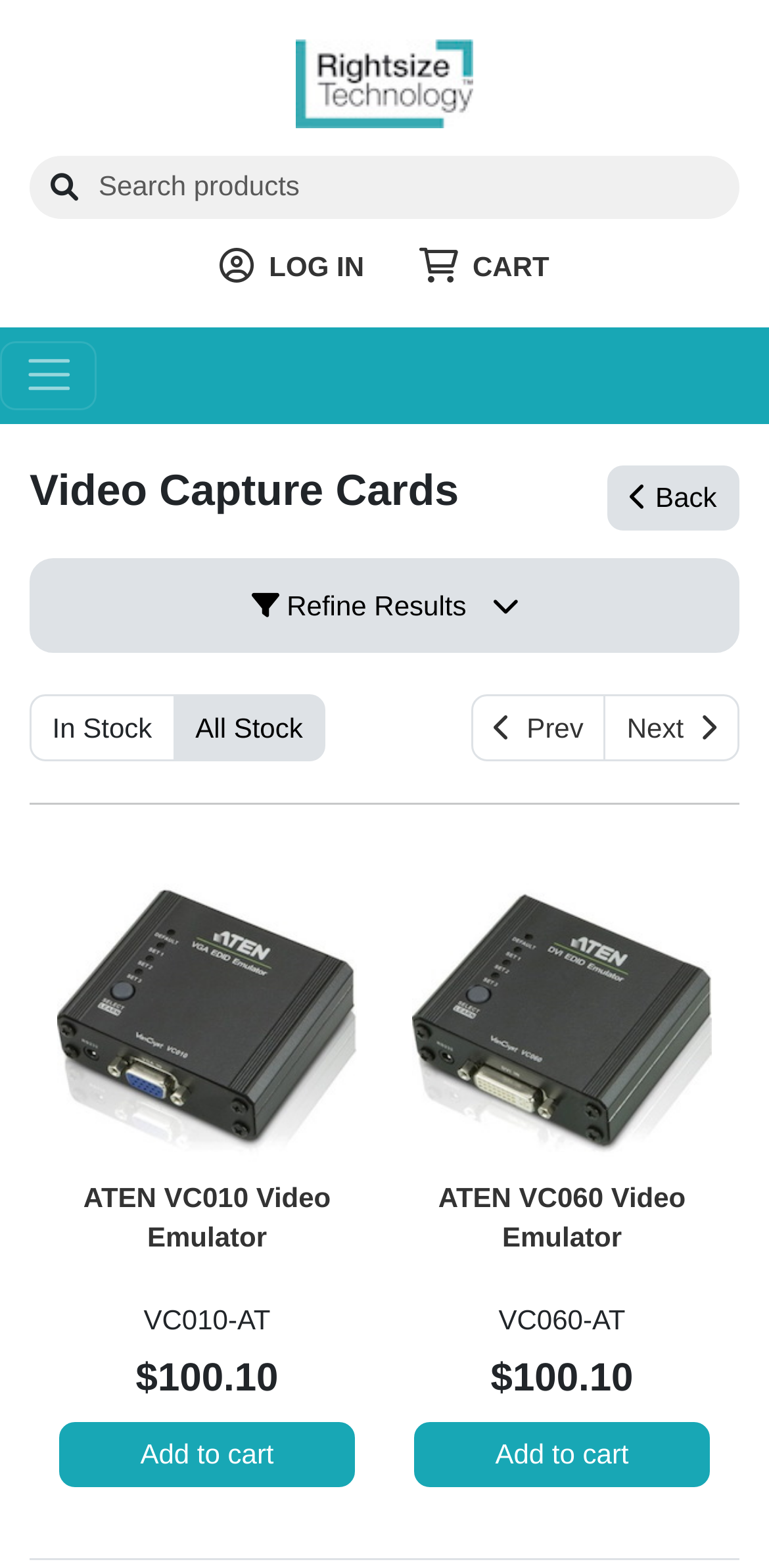Could you indicate the bounding box coordinates of the region to click in order to complete this instruction: "Toggle navigation menu".

[0.0, 0.217, 0.126, 0.261]